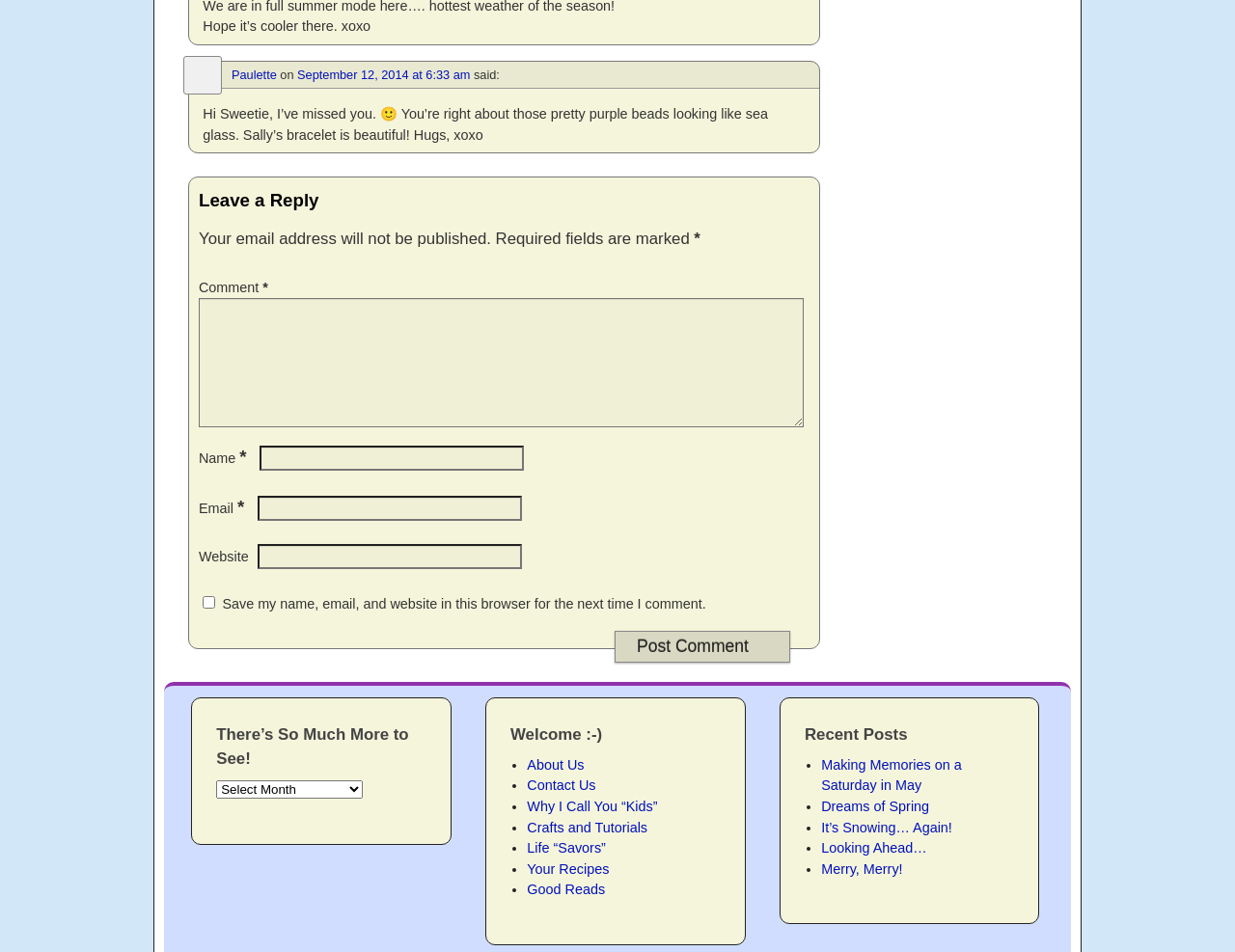What is the name of the person who said 'Hi Sweetie, I’ve missed you.'?
Using the image as a reference, answer with just one word or a short phrase.

Paulette